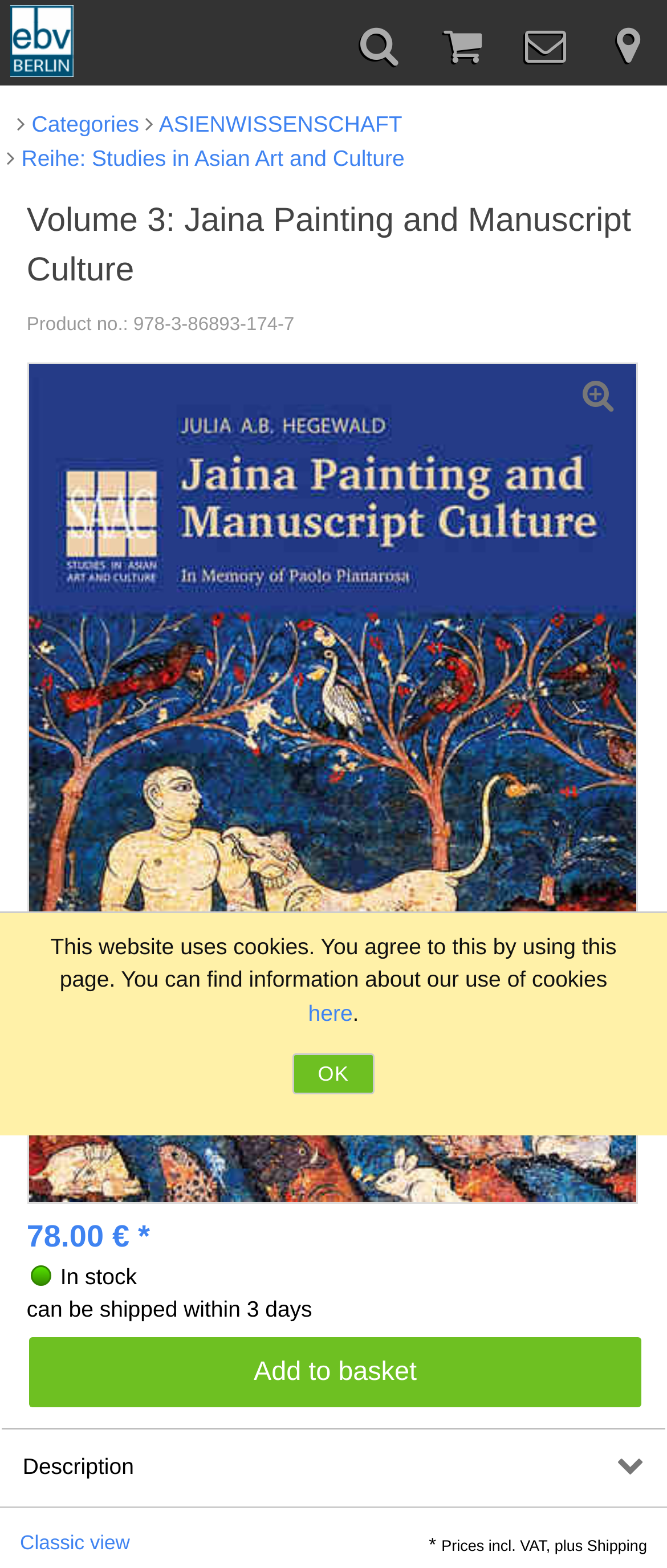Produce an elaborate caption capturing the essence of the webpage.

This webpage is about a book titled "Volume 3: Jaina Painting and Manuscript Culture" published by EB-VERLAG Dr. Brandt. At the top left, there is a link to the publisher's website, accompanied by a small image of the publisher's logo. On the top right, there are three social media links represented by icons.

Below the publisher's link, there are three categories listed: "Categories", "ASIENWISSENSCHAFT", and "Reihe: Studies in Asian Art and Culture". The main title of the book, "Volume 3: Jaina Painting and Manuscript Culture", is displayed prominently in a heading.

The book's product information is listed below the title, including the product number, a link to the book's details, and the price, 78.00 €. The book is in stock and can be shipped within 3 days. There is an "Add to basket" button next to the price.

Further down, there is a section labeled "Description", but the actual description is not provided. At the bottom of the page, there are links to view the page in "Classic view" and a note about prices including VAT and shipping. A small asterisk symbol is placed next to the note. A message about the website's use of cookies is displayed, with a link to more information and an "OK" button to acknowledge the message.